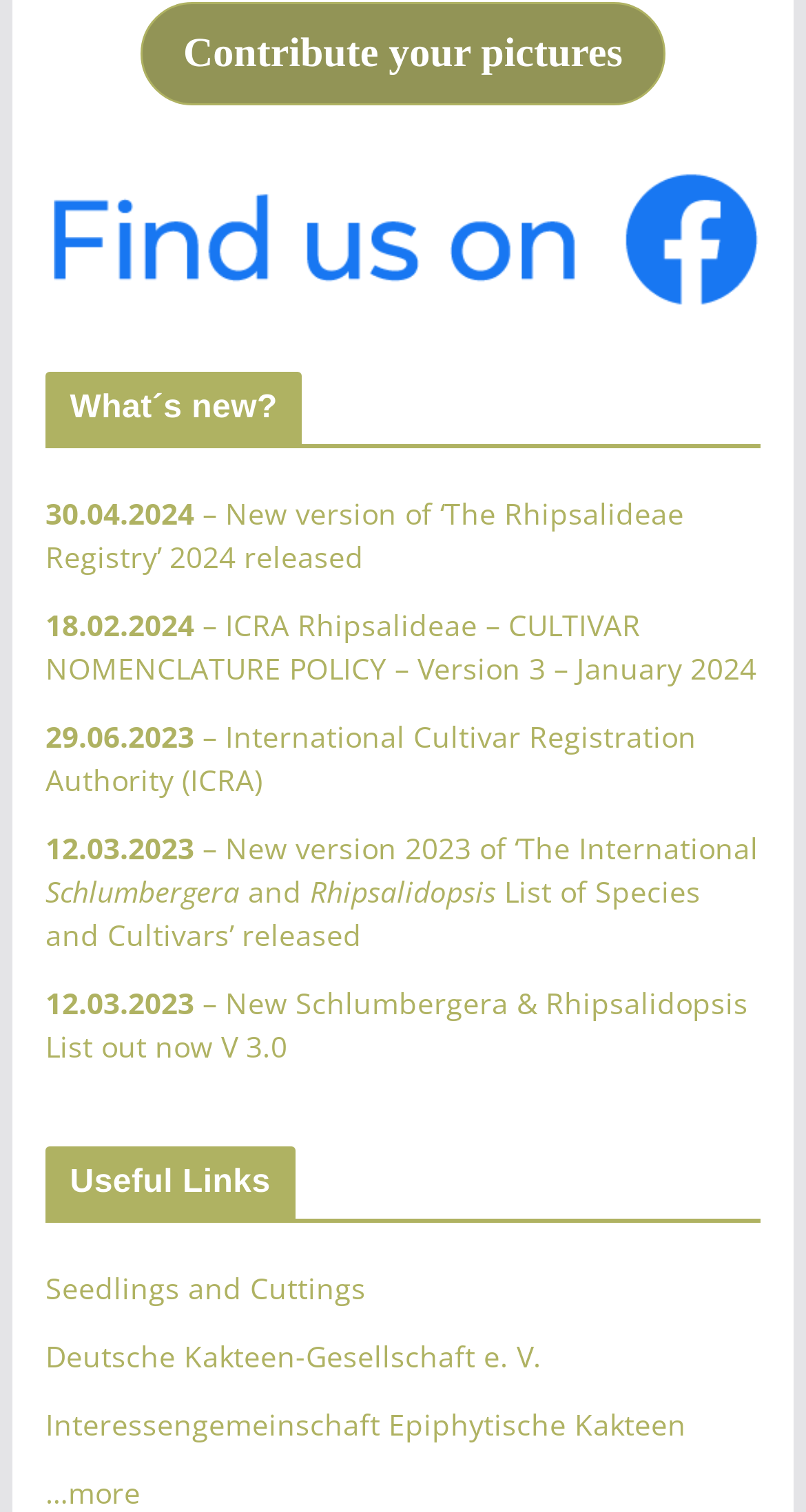Given the description: "18.02.2024 –", determine the bounding box coordinates of the UI element. The coordinates should be formatted as four float numbers between 0 and 1, [left, top, right, bottom].

[0.056, 0.4, 0.279, 0.426]